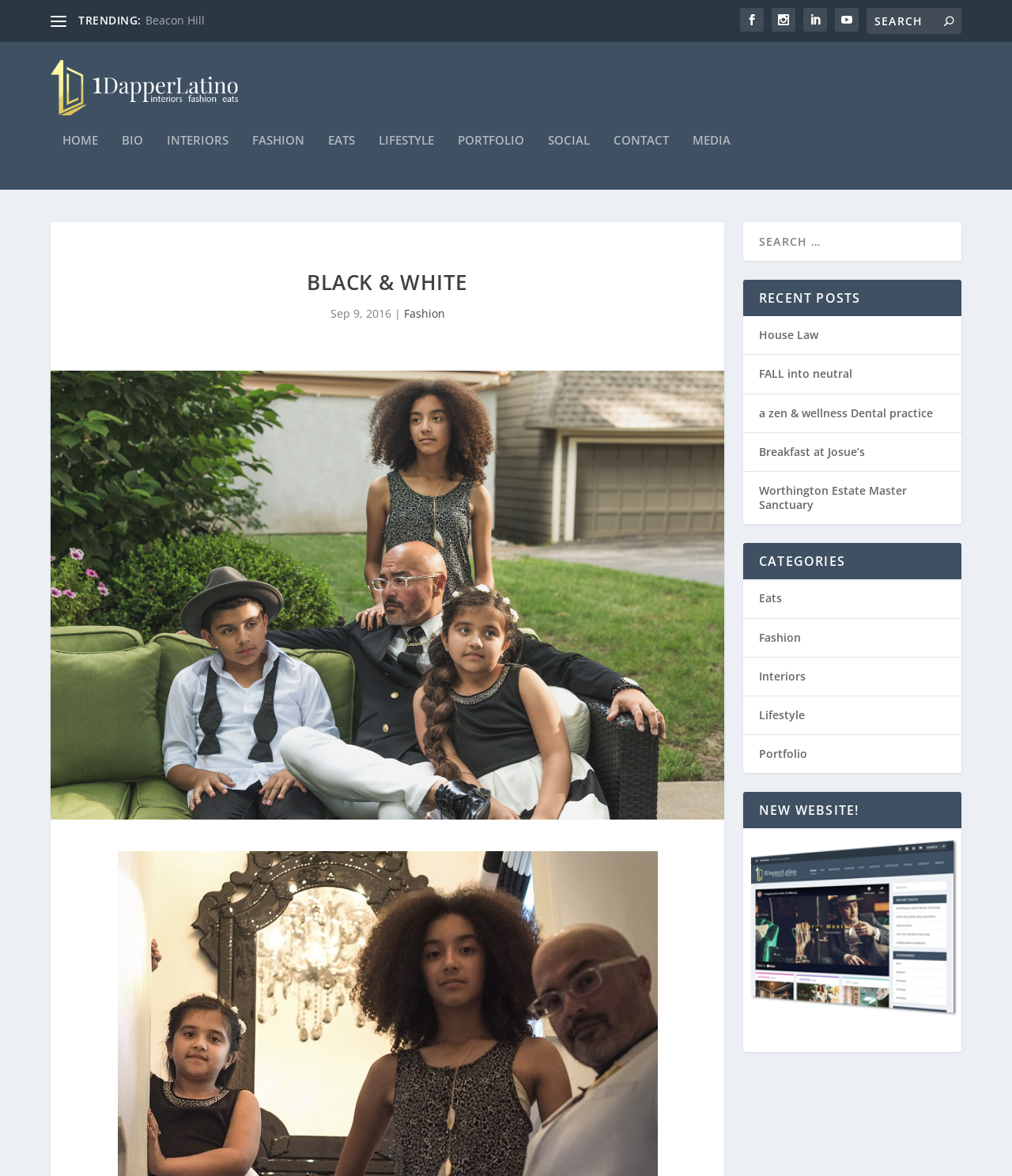Please identify the bounding box coordinates of the element's region that I should click in order to complete the following instruction: "Search for something". The bounding box coordinates consist of four float numbers between 0 and 1, i.e., [left, top, right, bottom].

[0.856, 0.007, 0.95, 0.029]